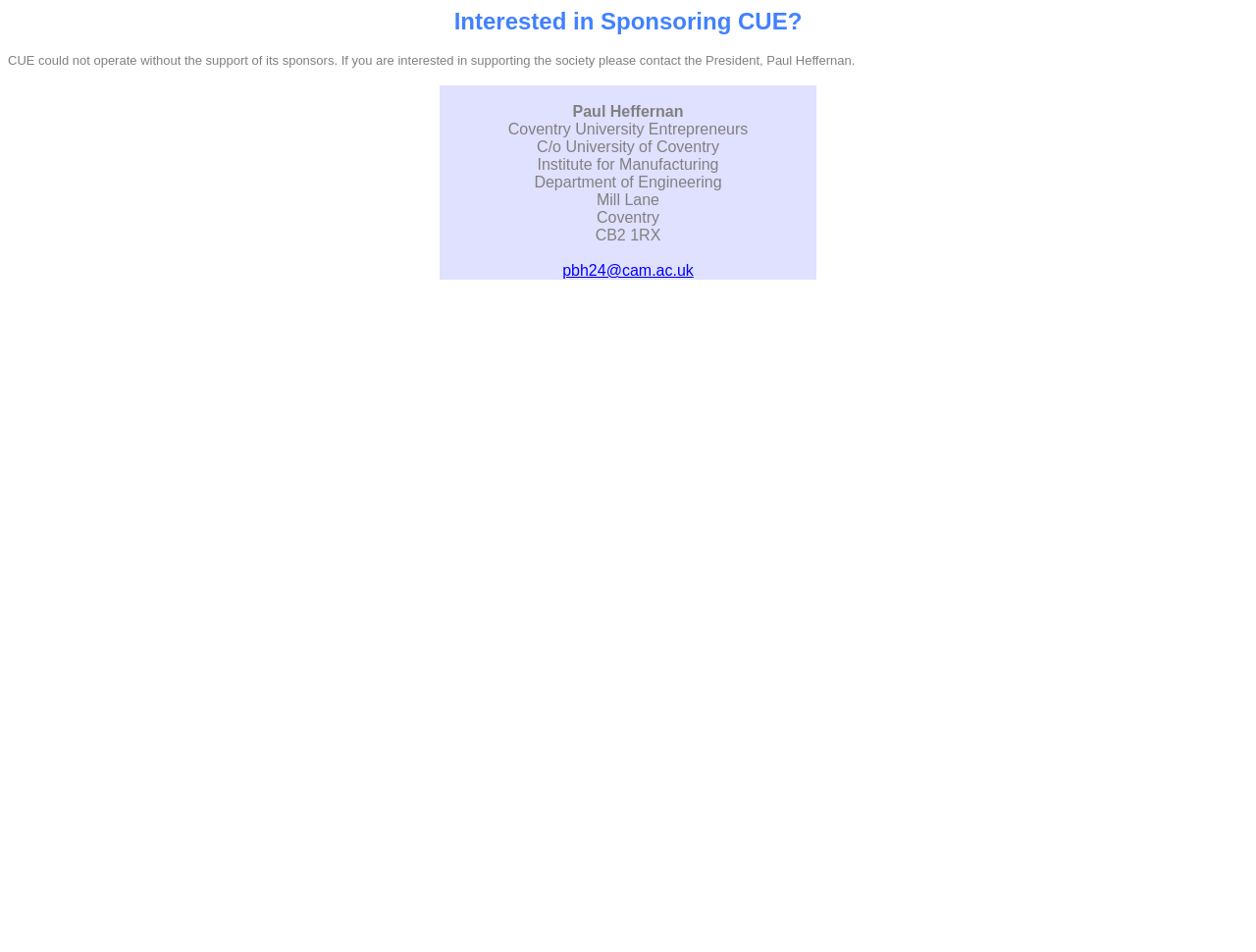Using the image as a reference, answer the following question in as much detail as possible:
What is the department of Paul Heffernan at the University of Coventry?

The webpage provides the contact information of Paul Heffernan, which includes his department, Institute for Manufacturing, Department of Engineering, at the University of Coventry.